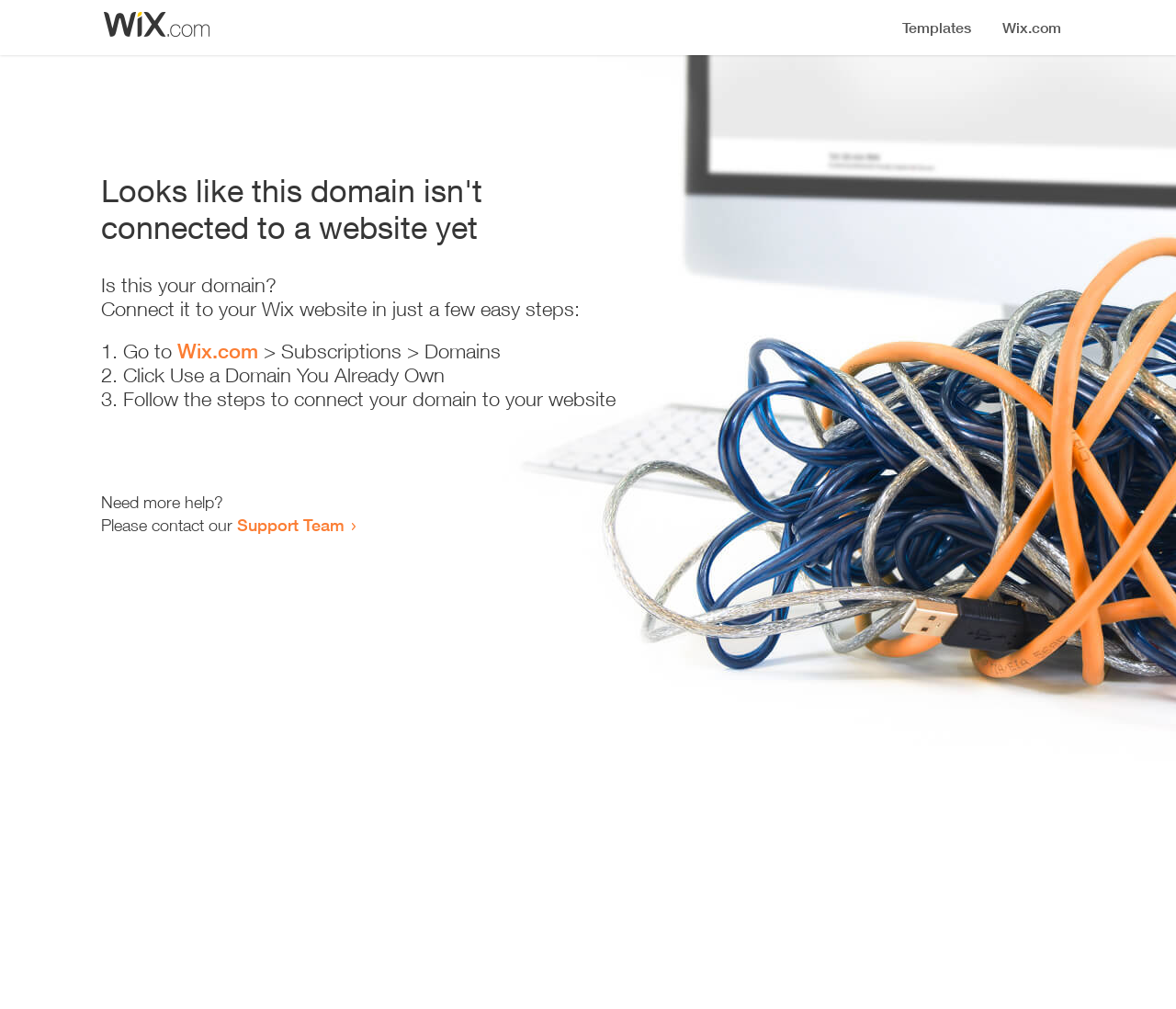What is the first step to connect the domain to a website?
Based on the visual information, provide a detailed and comprehensive answer.

According to the list of steps provided on the webpage, the first step to connect the domain to a website is to 'Go to Wix.com > Subscriptions > Domains'.